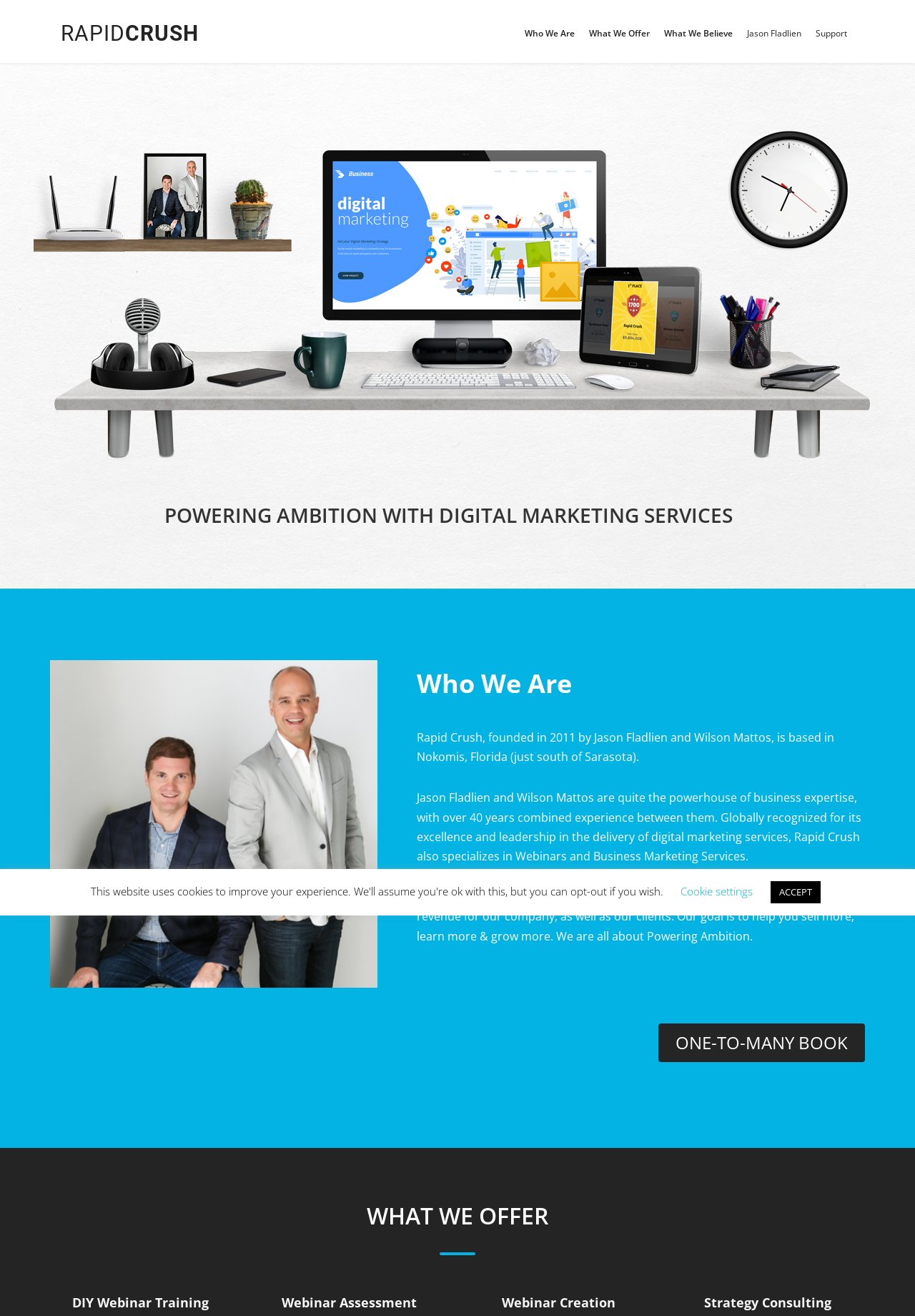Point out the bounding box coordinates of the section to click in order to follow this instruction: "search for something".

None